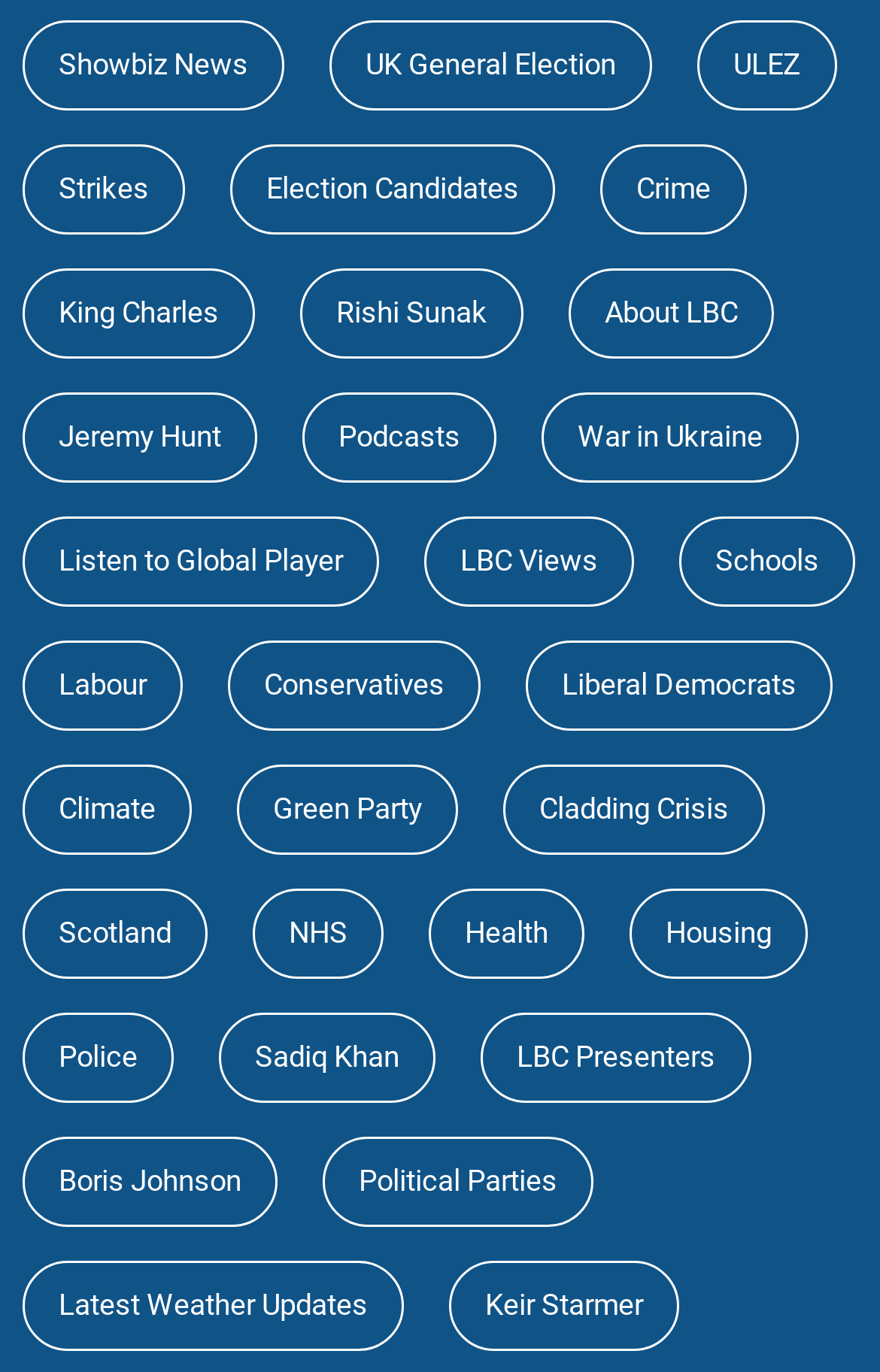What is the first news category?
Provide a detailed and well-explained answer to the question.

The first news category is 'Showbiz News' which is located at the top-left corner of the webpage, indicated by the link element with bounding box coordinates [0.026, 0.015, 0.323, 0.081].